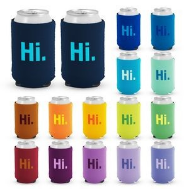Answer the following in one word or a short phrase: 
What is the common design element among the coolers?

Friendly 'Hi.' message